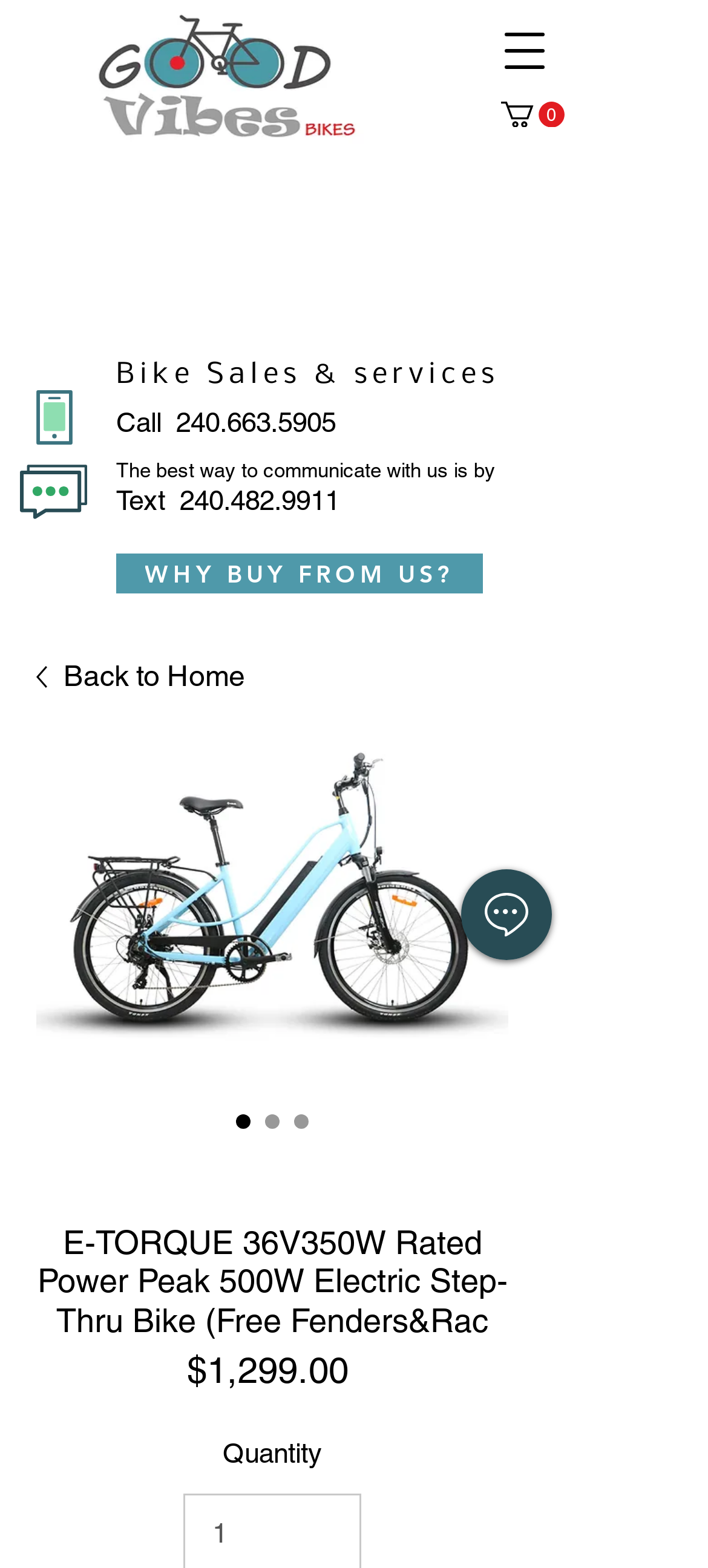From the element description: "240.482.9911", extract the bounding box coordinates of the UI element. The coordinates should be expressed as four float numbers between 0 and 1, in the order [left, top, right, bottom].

[0.254, 0.309, 0.479, 0.329]